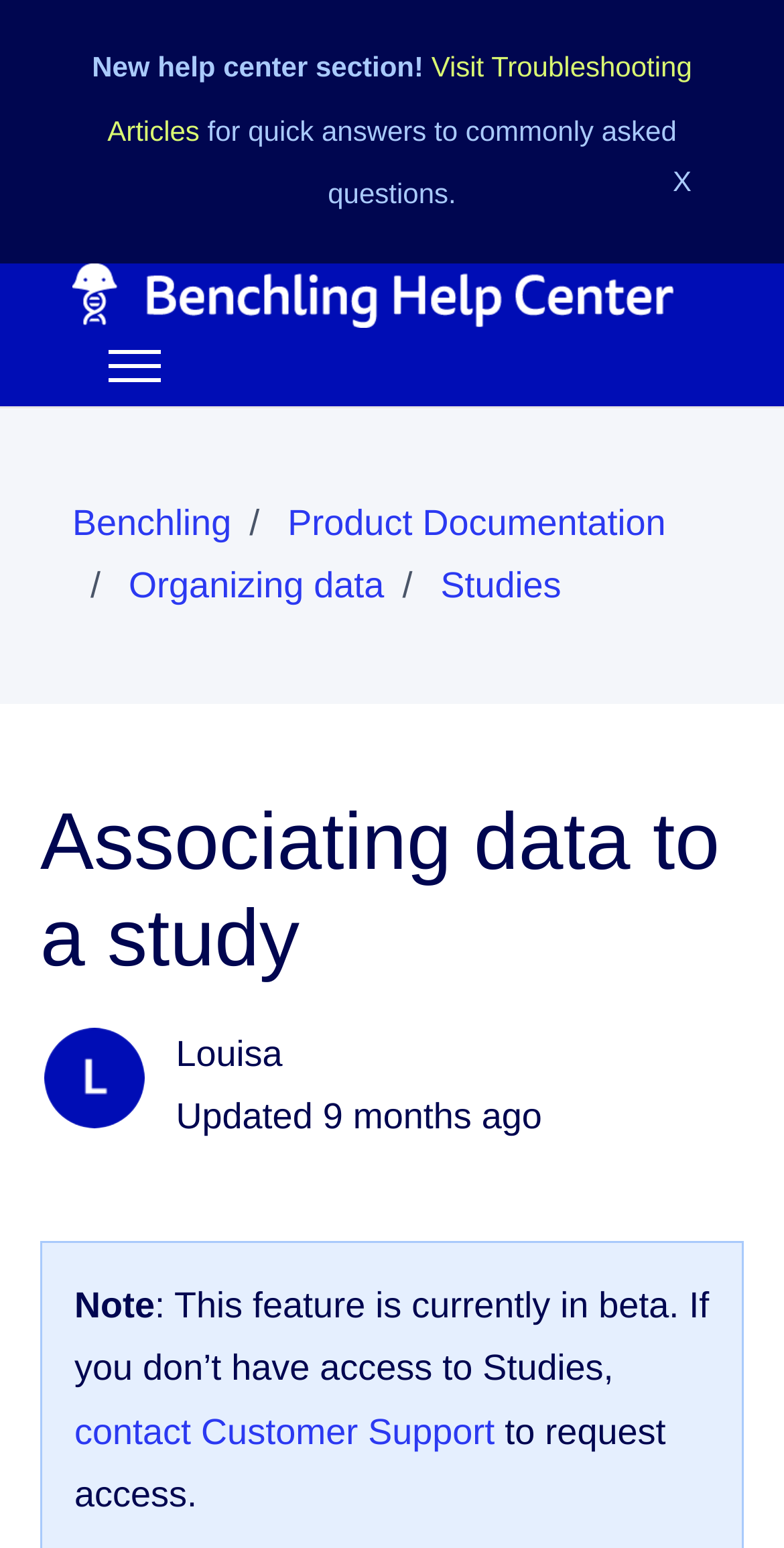Determine the bounding box coordinates for the UI element described. Format the coordinates as (top-left x, top-left y, bottom-right x, bottom-right y) and ensure all values are between 0 and 1. Element description: Benchling

[0.092, 0.324, 0.295, 0.35]